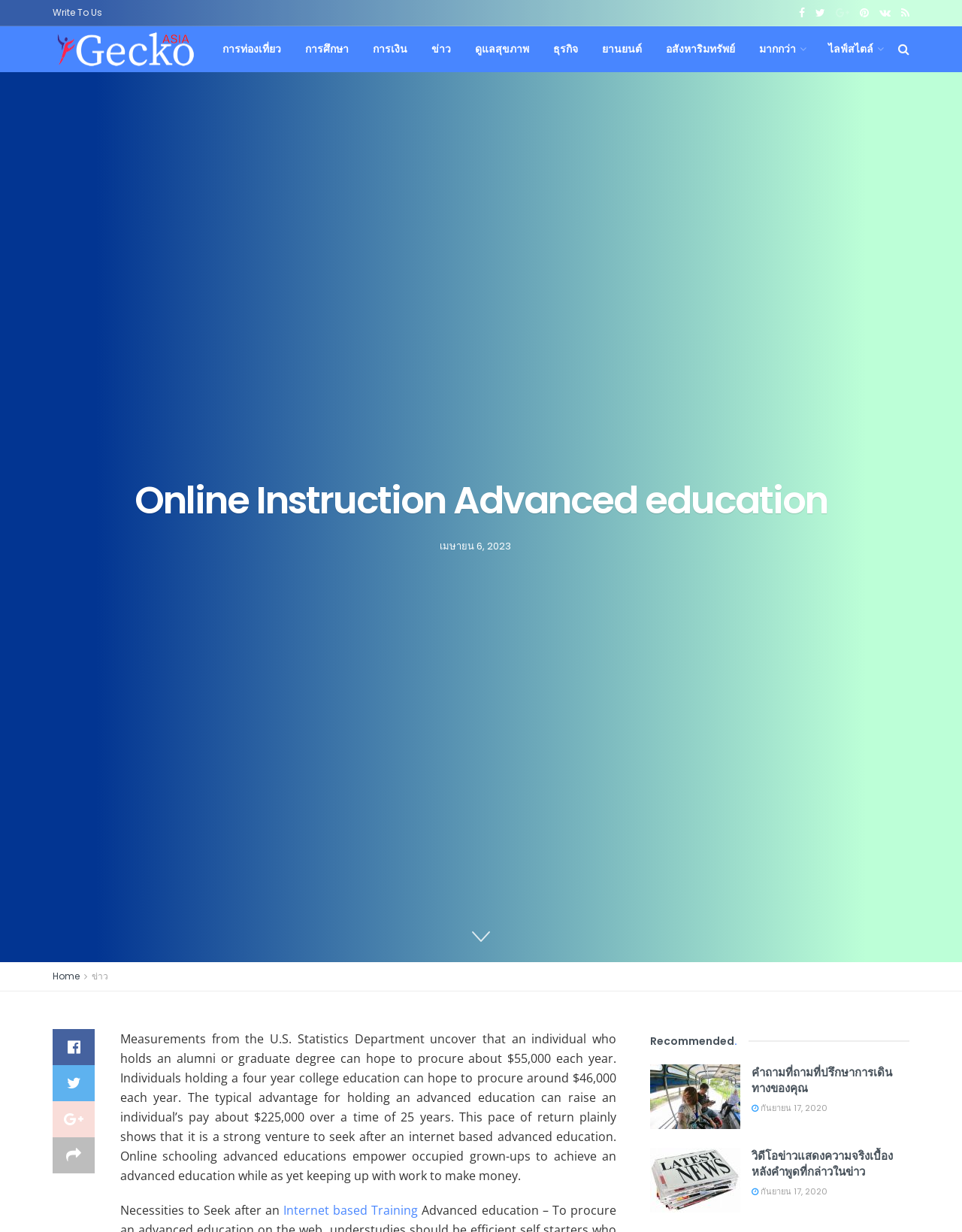Please find and report the primary heading text from the webpage.

Online Instruction Advanced education